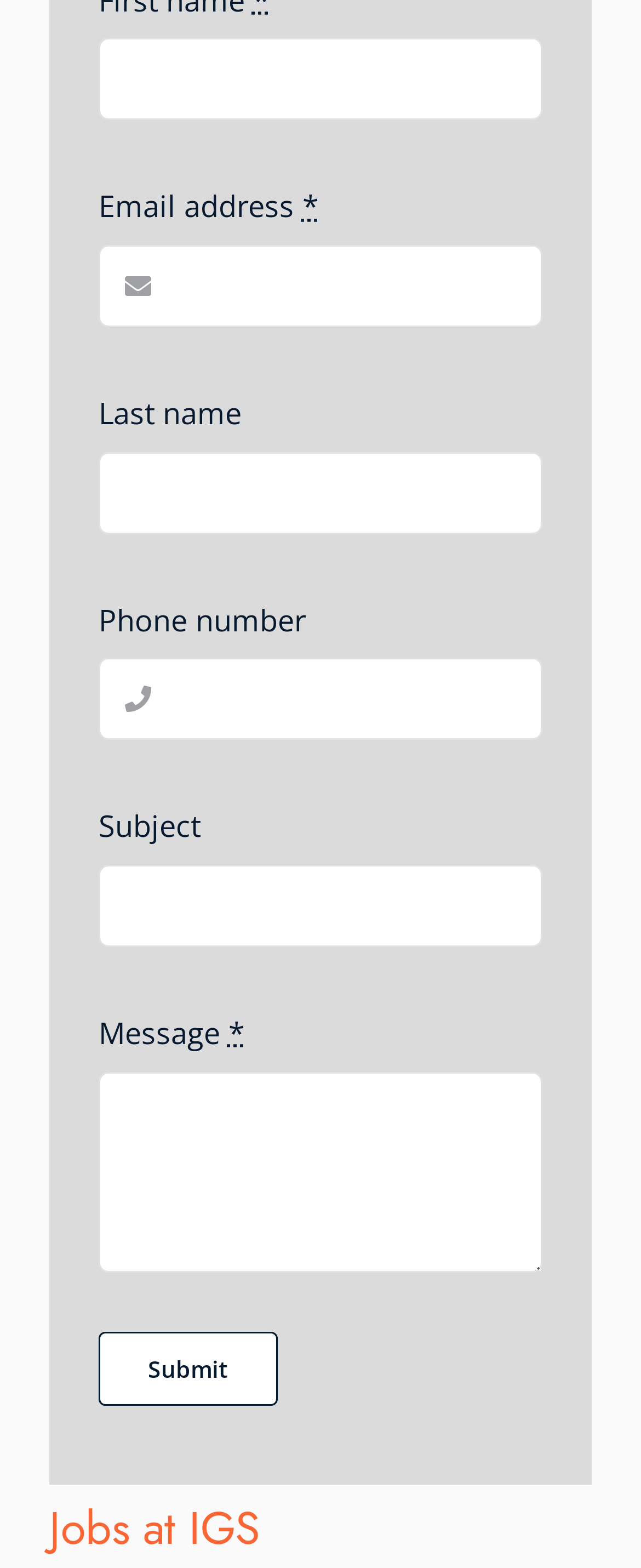Provide a brief response to the question using a single word or phrase: 
What is the purpose of the button?

Submit